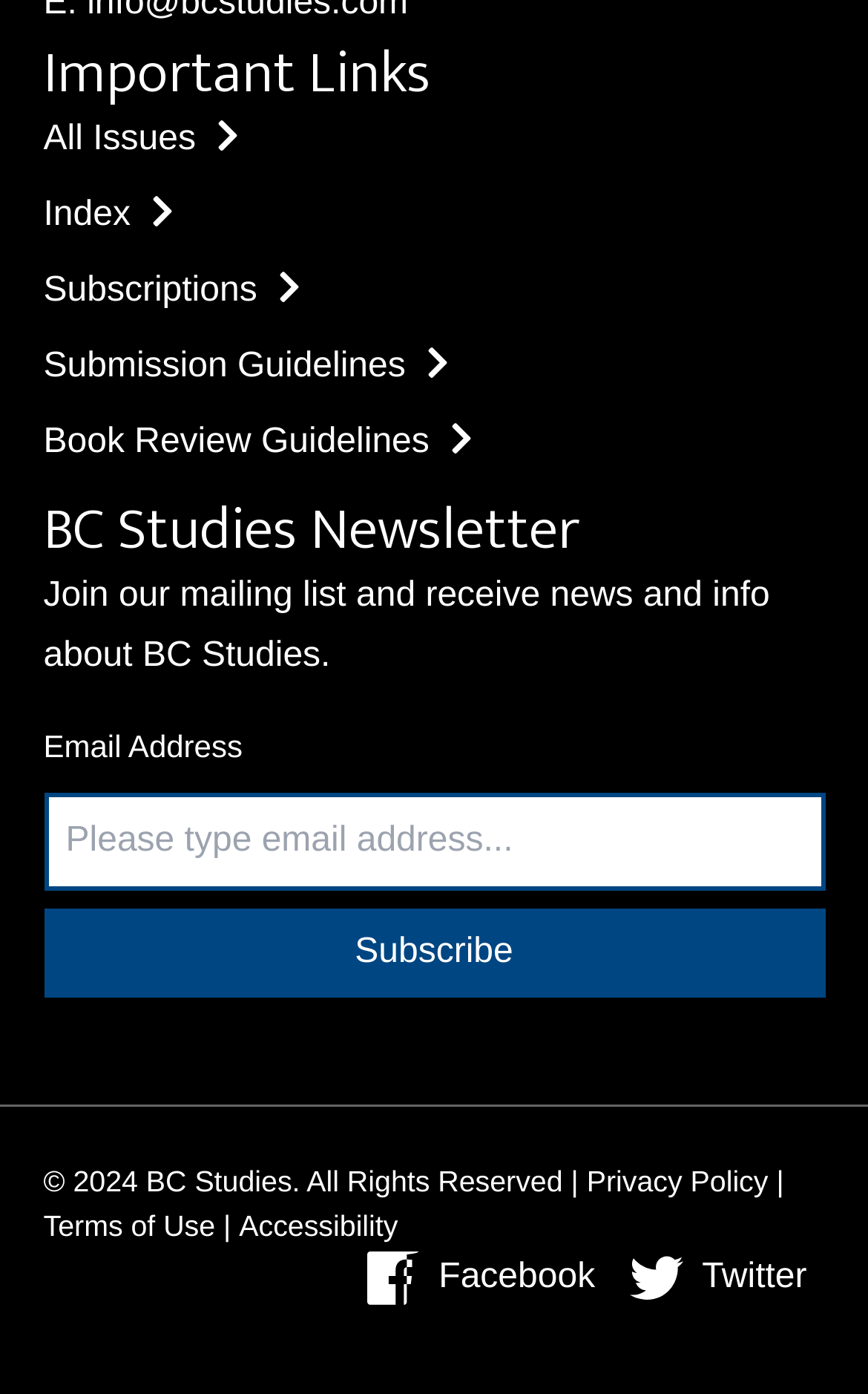Specify the bounding box coordinates for the region that must be clicked to perform the given instruction: "Follow on Facebook".

[0.403, 0.896, 0.706, 0.938]